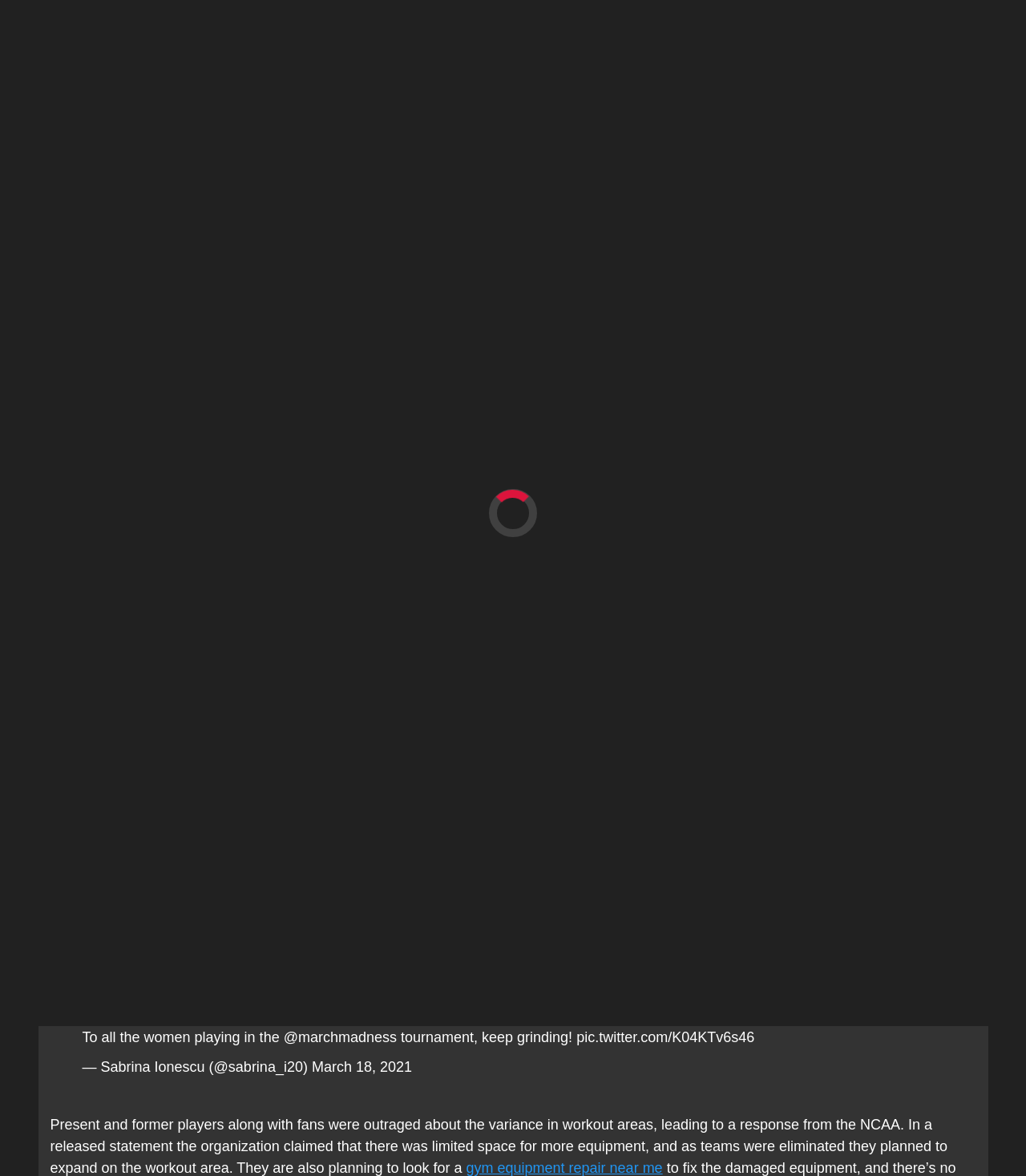Identify the bounding box coordinates of the element to click to follow this instruction: 'Click on the 'Ryan Sylvia' link'. Ensure the coordinates are four float values between 0 and 1, provided as [left, top, right, bottom].

[0.057, 0.383, 0.107, 0.393]